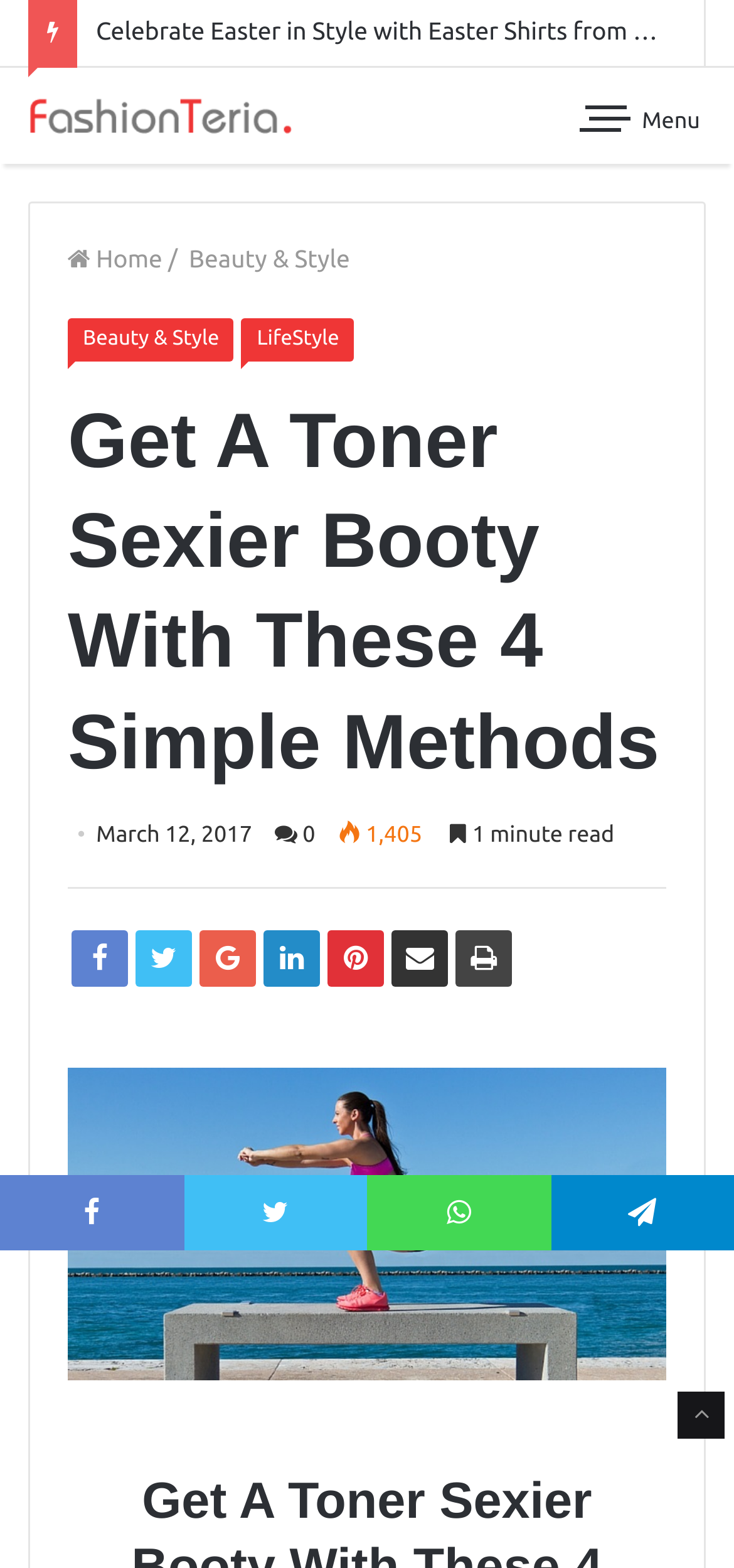What is the category of the current article?
Answer the question with a single word or phrase, referring to the image.

Beauty & Style